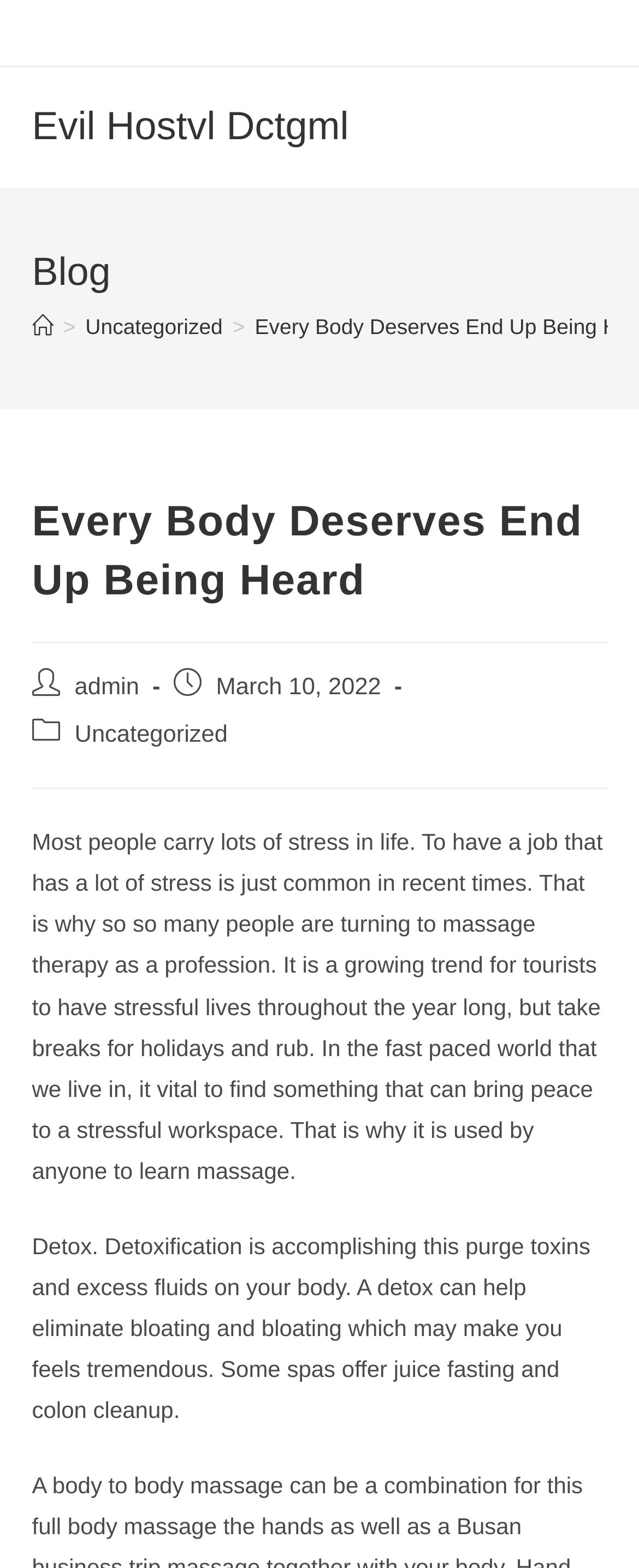What is the name of the blog?
Look at the screenshot and respond with a single word or phrase.

Evil Hostvl Dctgml